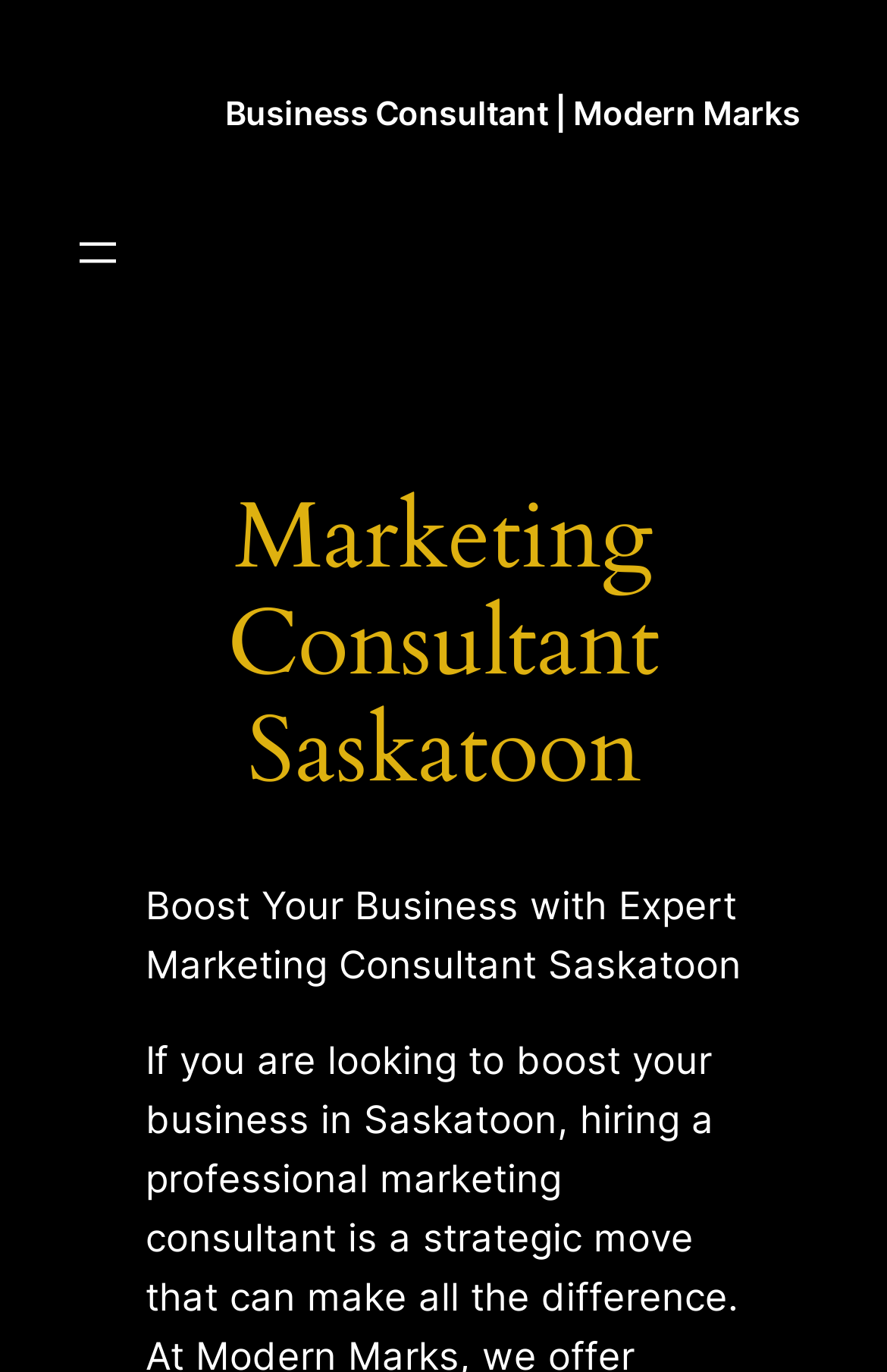What is the purpose of the button?
Could you please answer the question thoroughly and with as much detail as possible?

I determined the purpose of the button by looking at the button element with the text 'Open menu' and the hasPopup property set to dialog, which indicates that the button is used to open a menu.